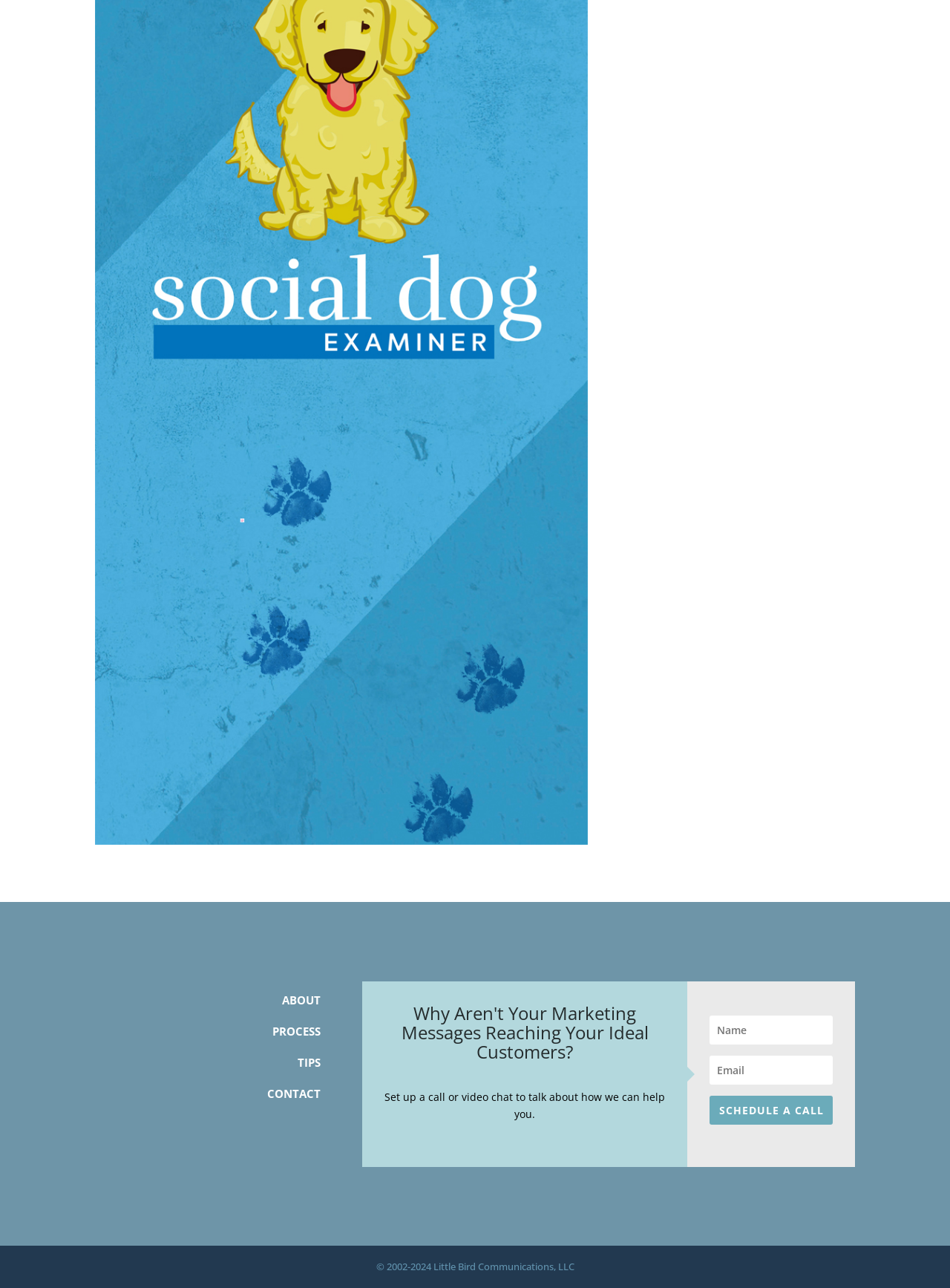What is the call-to-action button?
Using the visual information, reply with a single word or short phrase.

SCHEDULE A CALL